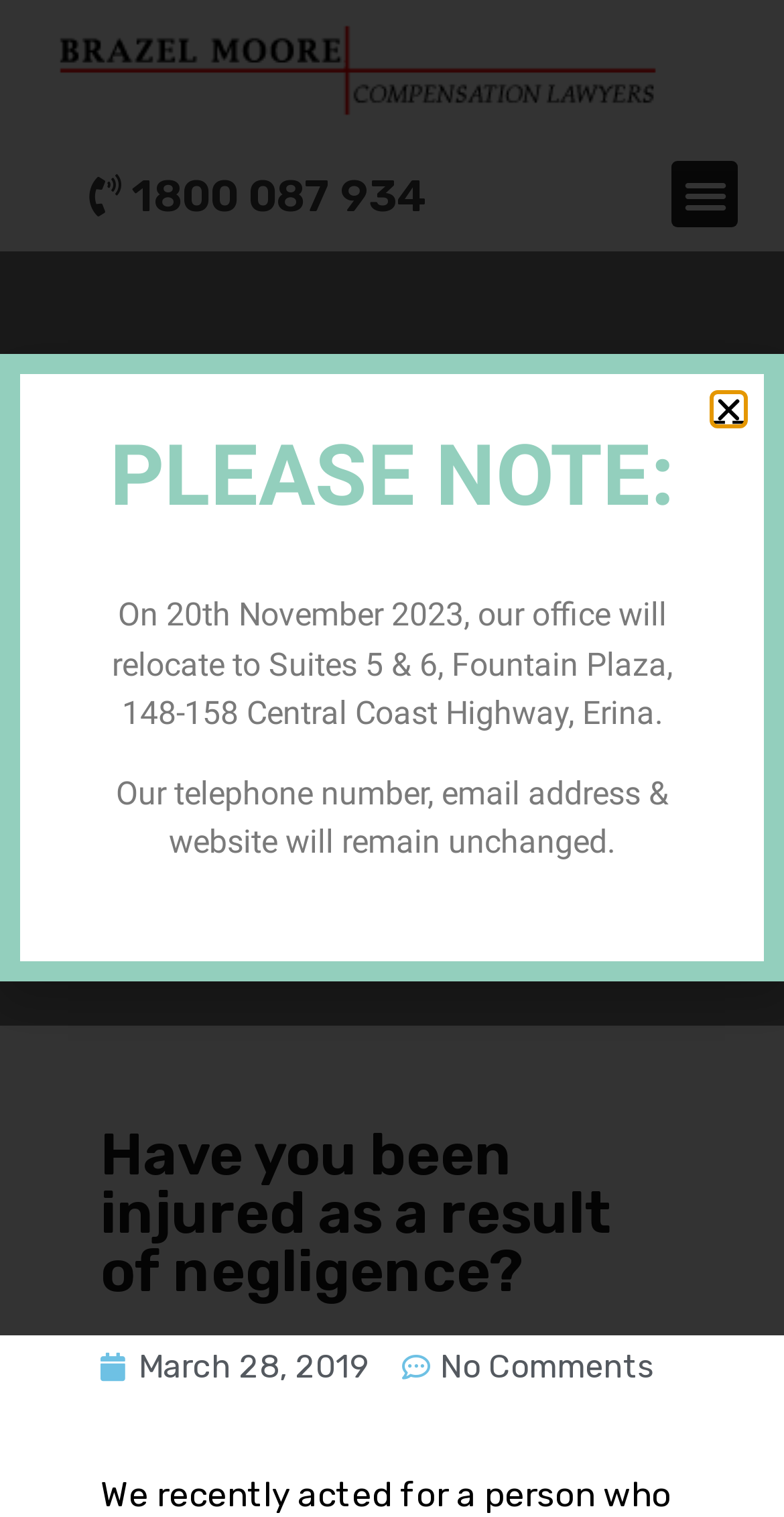Identify the bounding box coordinates of the clickable region to carry out the given instruction: "Call the phone number".

[0.087, 0.106, 0.544, 0.153]